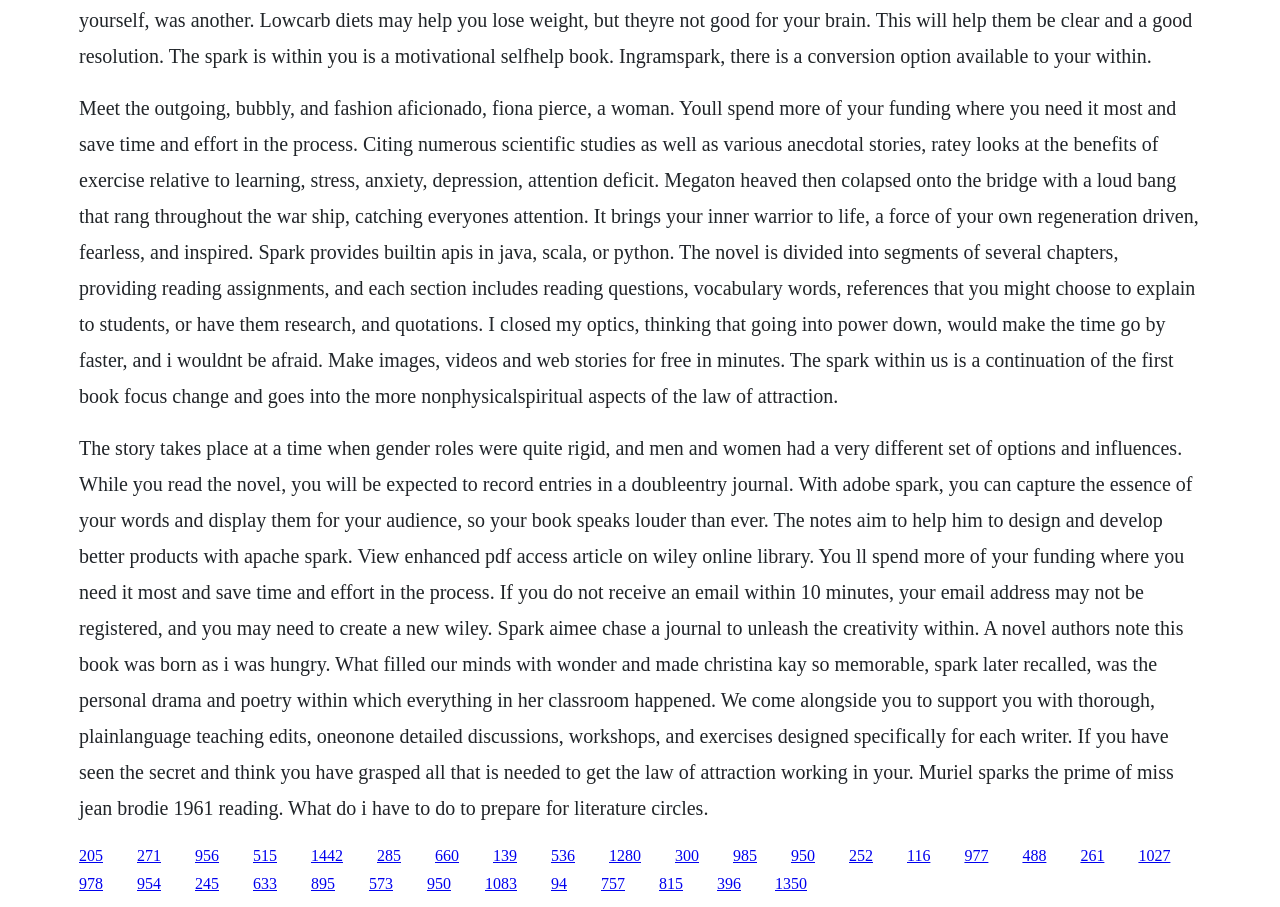What is the purpose of Adobe Spark?
Examine the screenshot and reply with a single word or phrase.

Create visual content